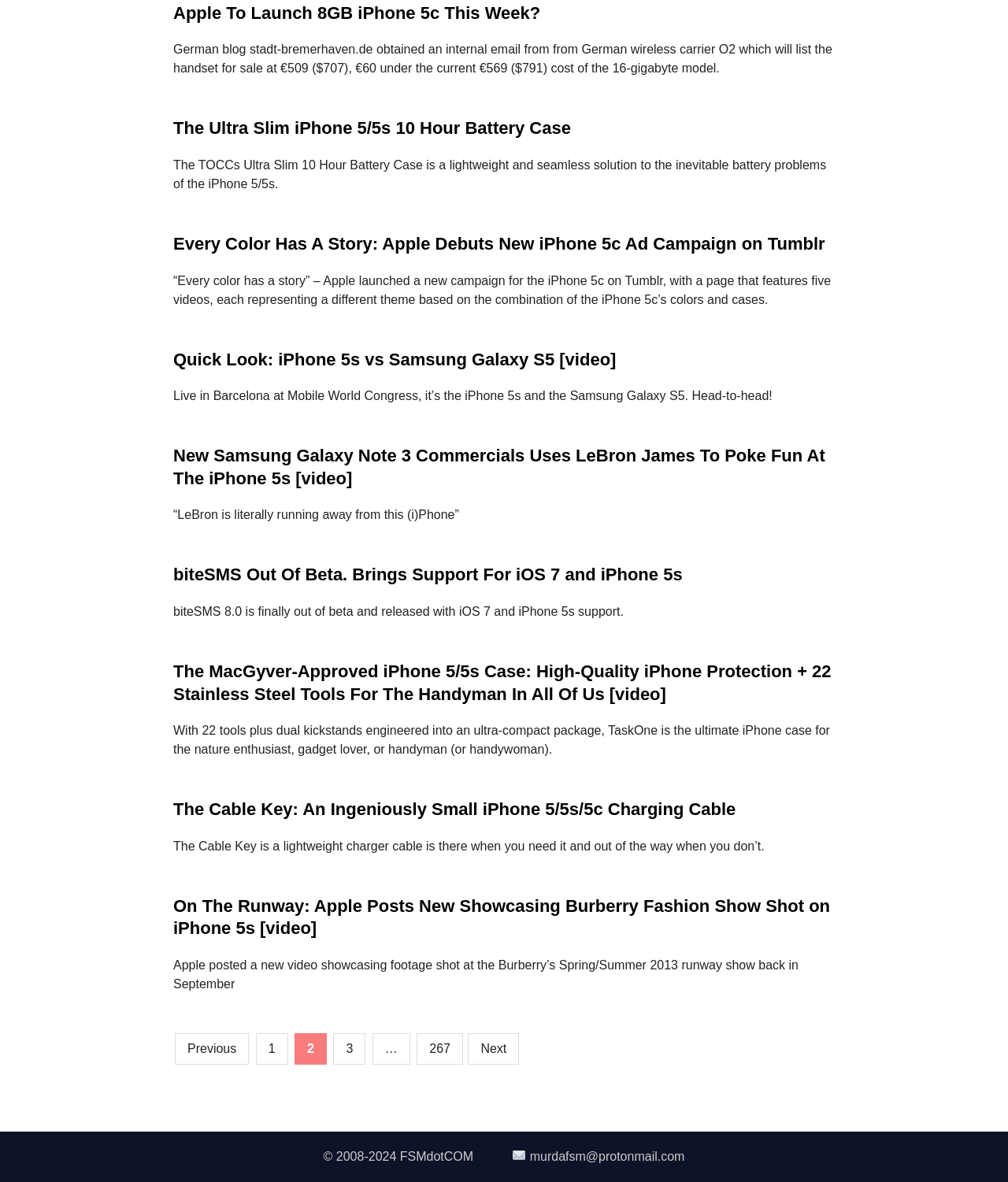What is the topic of the first article?
Answer the question with a single word or phrase derived from the image.

iPhone 5c